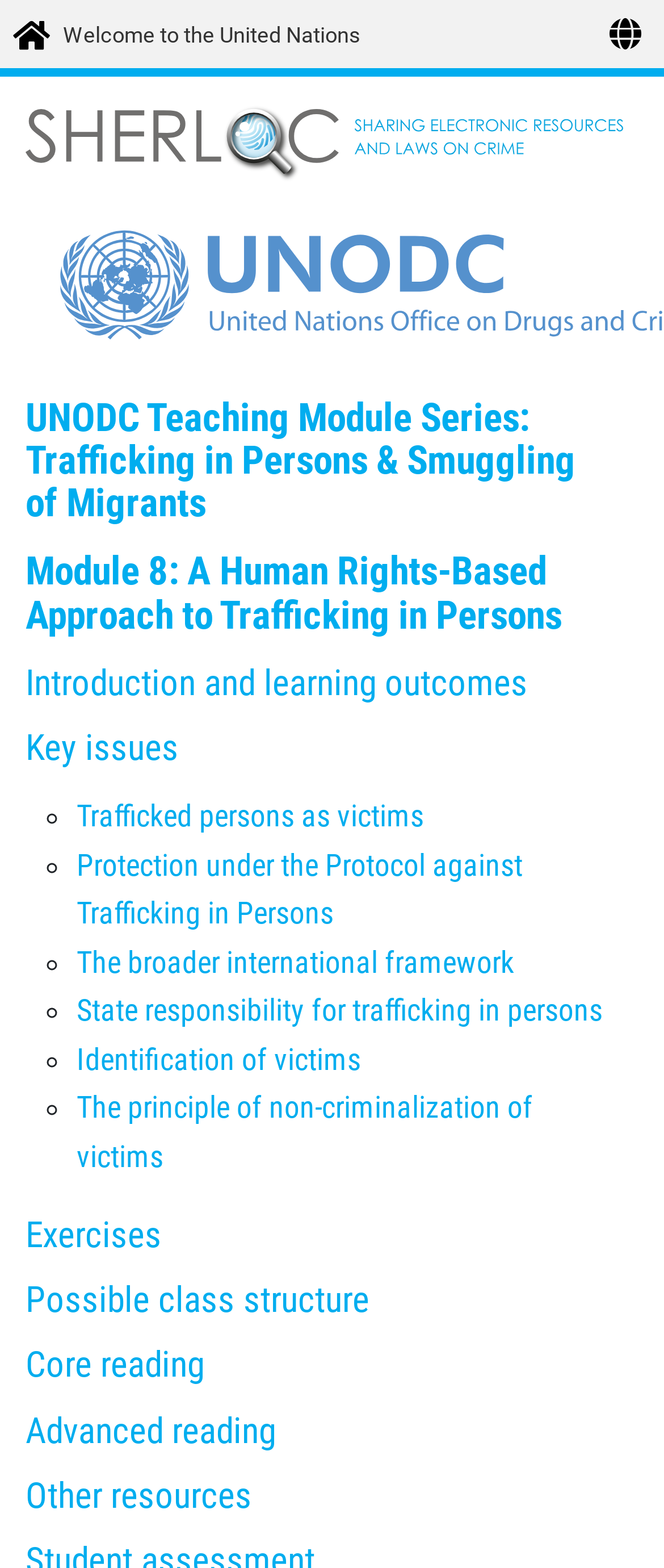Give a one-word or one-phrase response to the question: 
What is the focus of Module 8?

A Human Rights-Based Approach to Trafficking in Persons